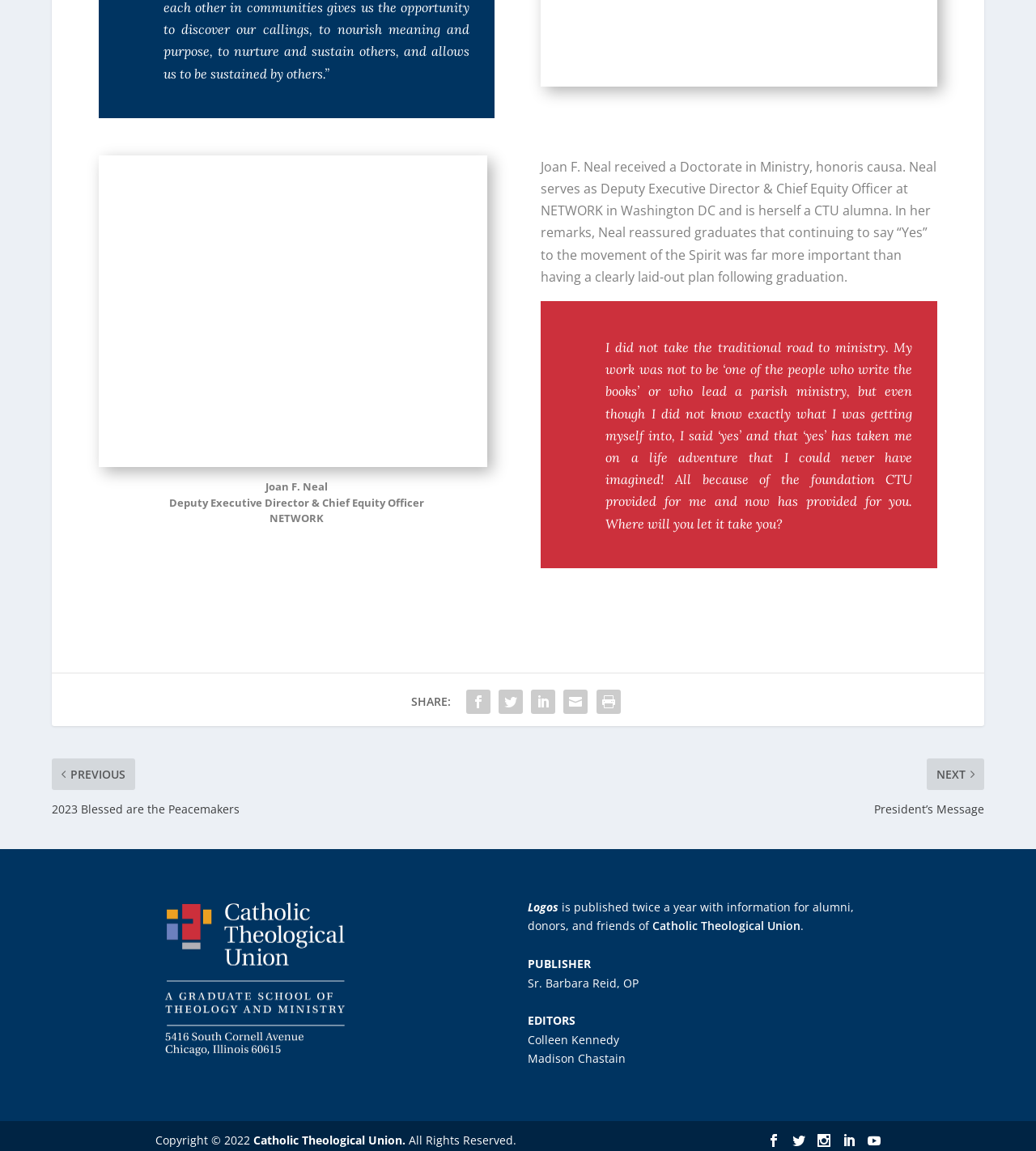What is the copyright year of the webpage?
Use the image to give a comprehensive and detailed response to the question.

I found the text 'Copyright © 2022' at the bottom of the webpage, which indicates that the copyright year is 2022.